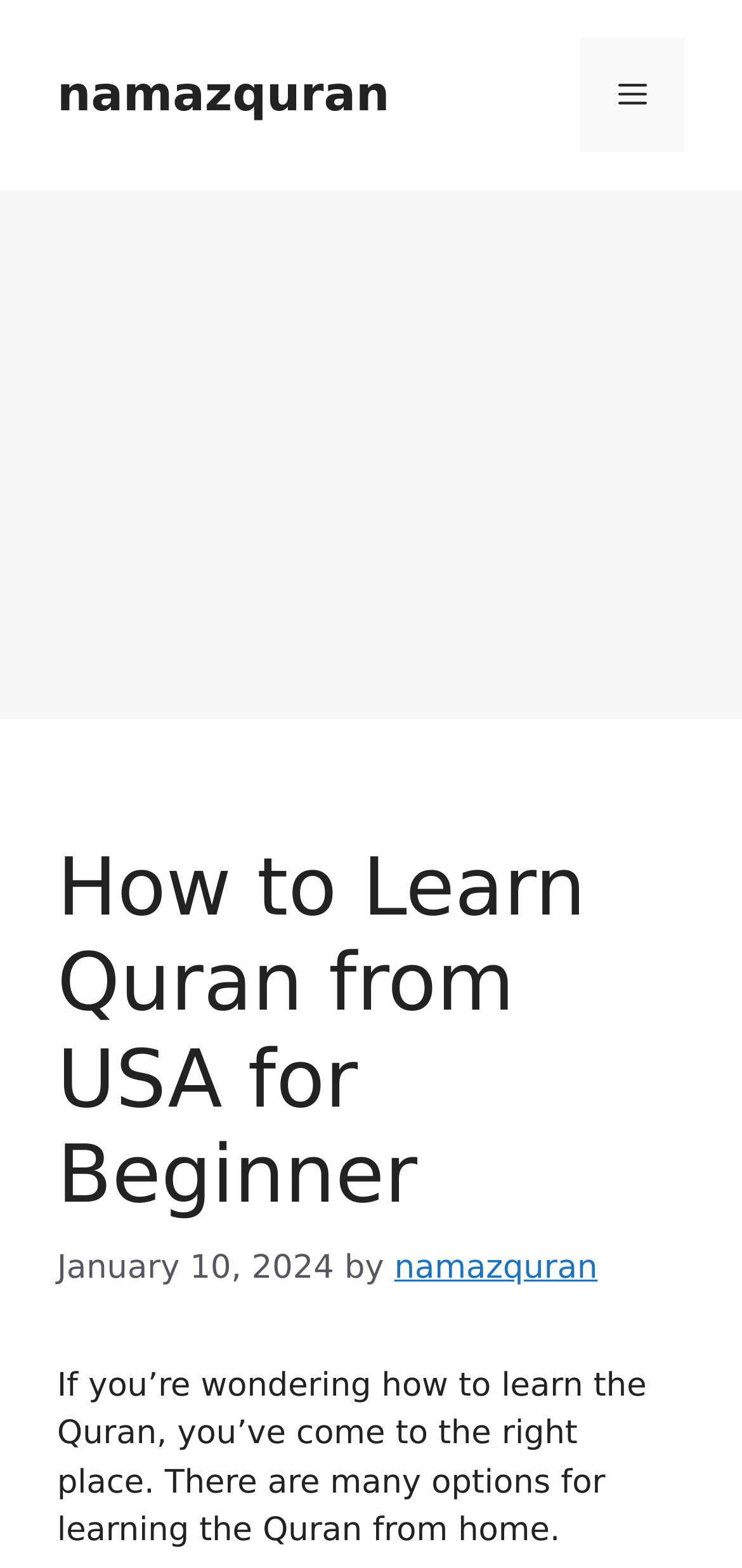When was the article published?
From the details in the image, provide a complete and detailed answer to the question.

The publication date of the article is mentioned as January 10, 2024, which can be found in the header section of the webpage, below the main heading.